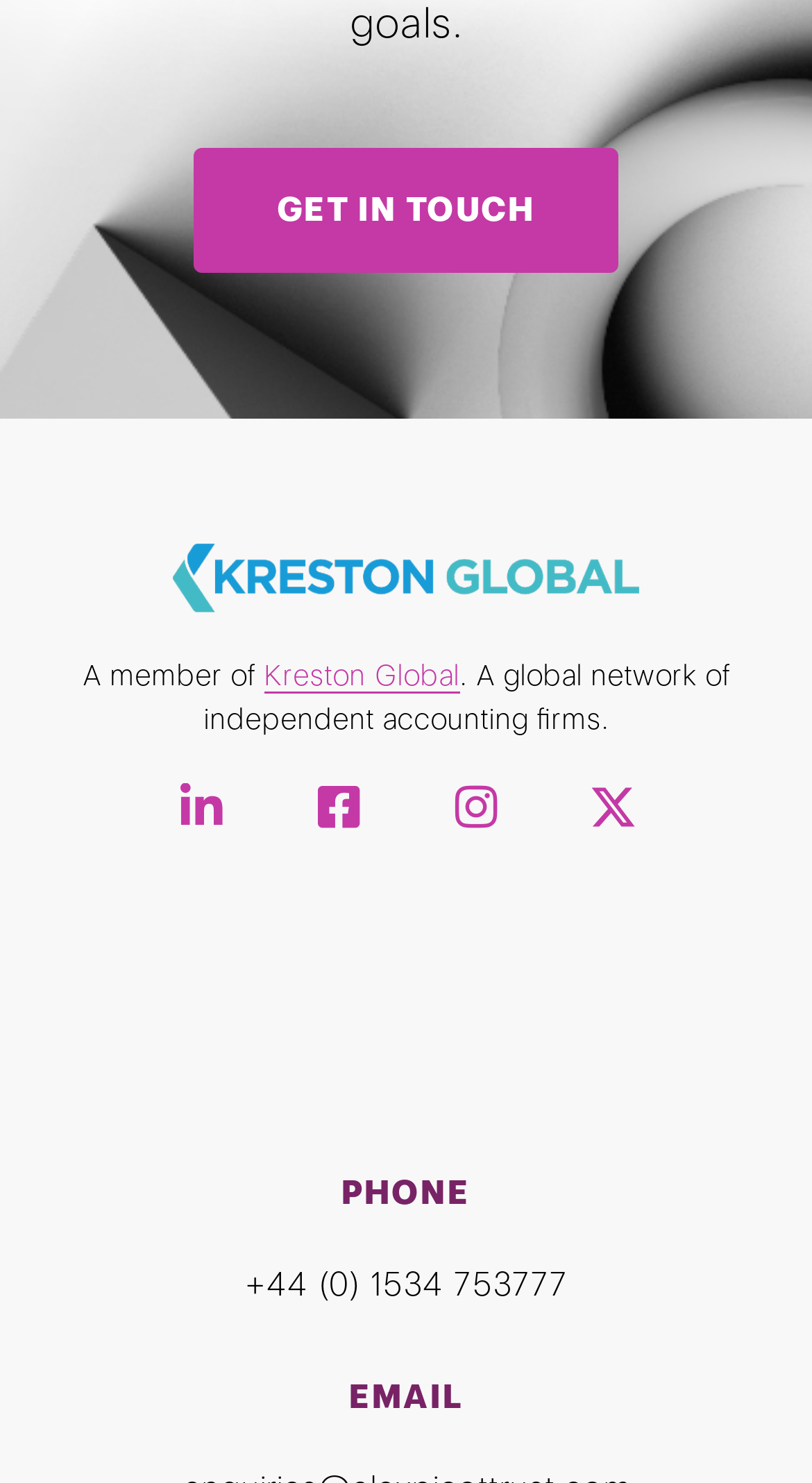Give a concise answer of one word or phrase to the question: 
What is the name of the global network?

Kreston Global